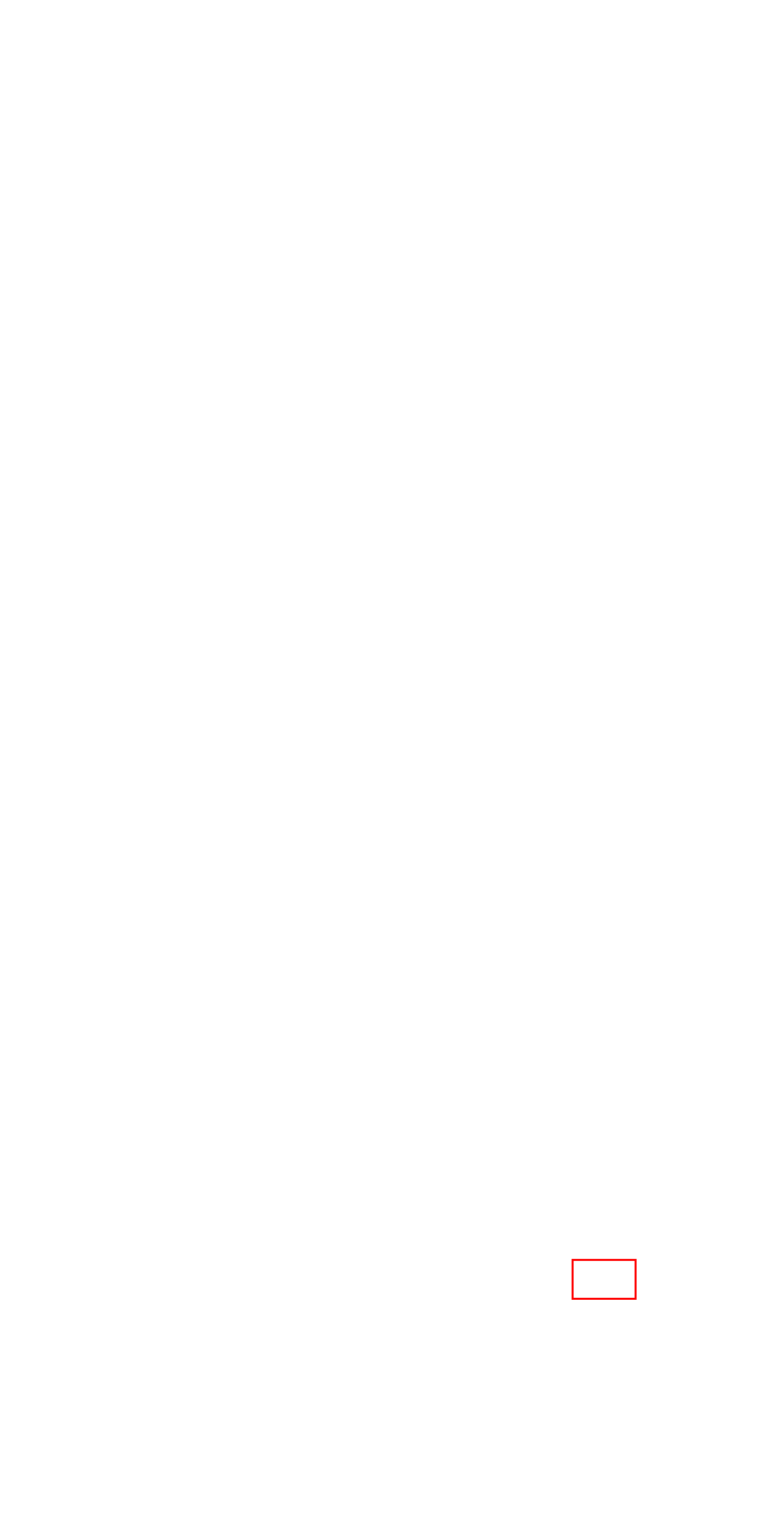Given a webpage screenshot with a red bounding box around a UI element, choose the webpage description that best matches the new webpage after clicking the element within the bounding box. Here are the candidates:
A. welfare – People's Policy Project
B. The Economy Versus the Economic System – People's Policy Project
C. What About Wages? – People's Policy Project
D. Comments on: Childcare Disruptions Remain a Recovery Bottleneck
E. Tim Wu Does Not Understand the Welfare State – People's Policy Project
F. Understanding Labor Unions in Finland – People's Policy Project
G. Cuts to DC Public Transit Would Be a Disaster, Especially for the Poor – People's Policy Project
H. Will Raderman – People's Policy Project

D